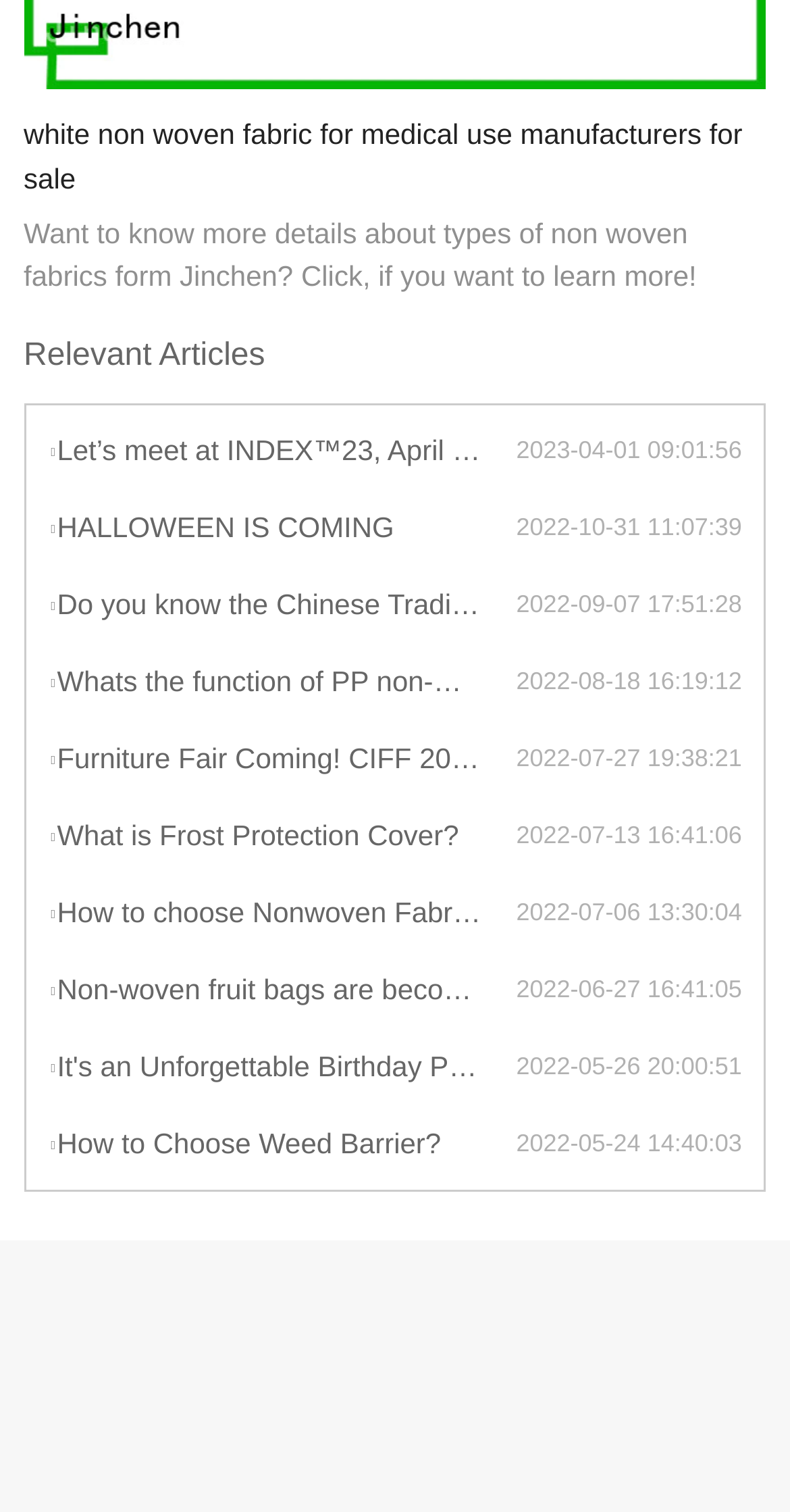Please determine the bounding box coordinates of the element's region to click in order to carry out the following instruction: "Click on the 'Whats the function of PP non-woven material for making mask?' link". The coordinates should be four float numbers between 0 and 1, i.e., [left, top, right, bottom].

[0.061, 0.436, 0.653, 0.467]